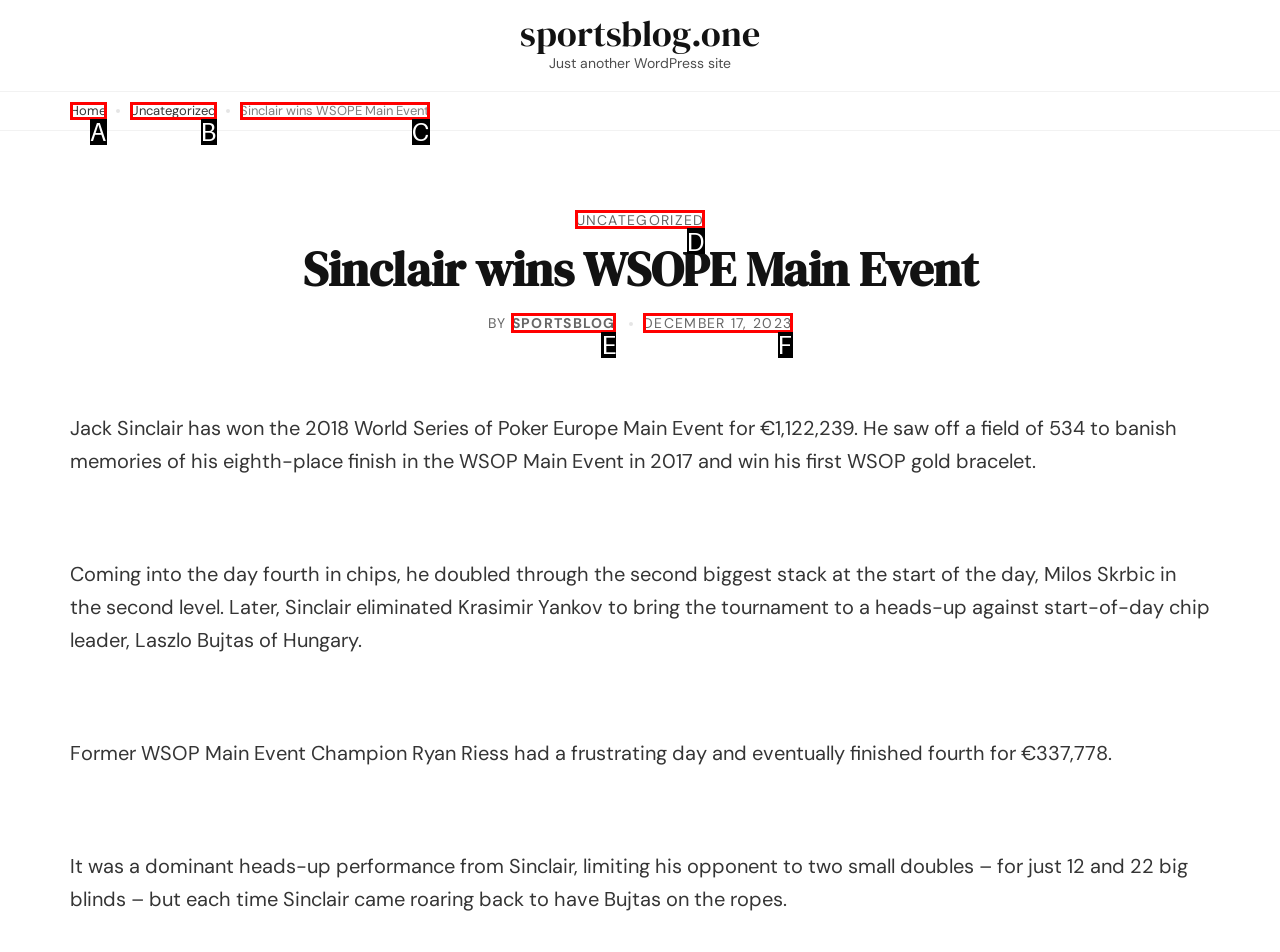Tell me which option best matches this description: December 17, 2023December 17, 2023
Answer with the letter of the matching option directly from the given choices.

F